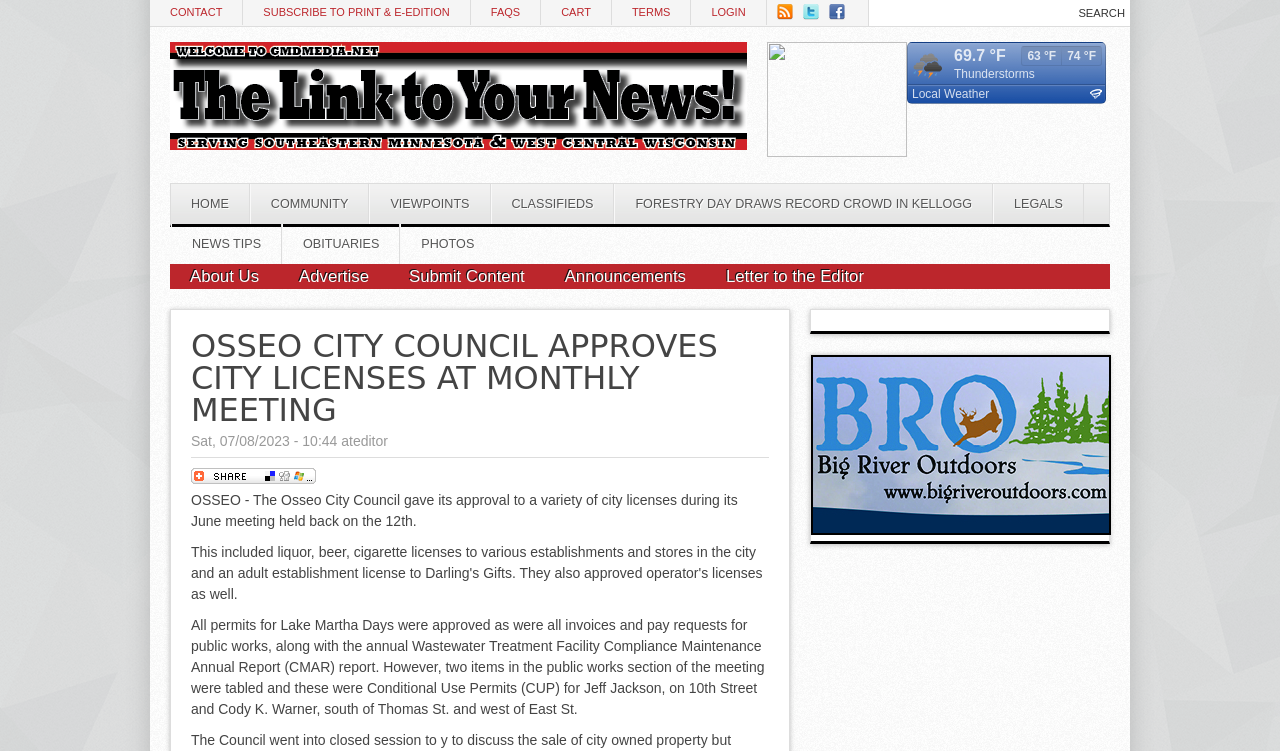Please find and report the bounding box coordinates of the element to click in order to perform the following action: "Search for something". The coordinates should be expressed as four float numbers between 0 and 1, in the format [left, top, right, bottom].

[0.839, 0.001, 0.883, 0.034]